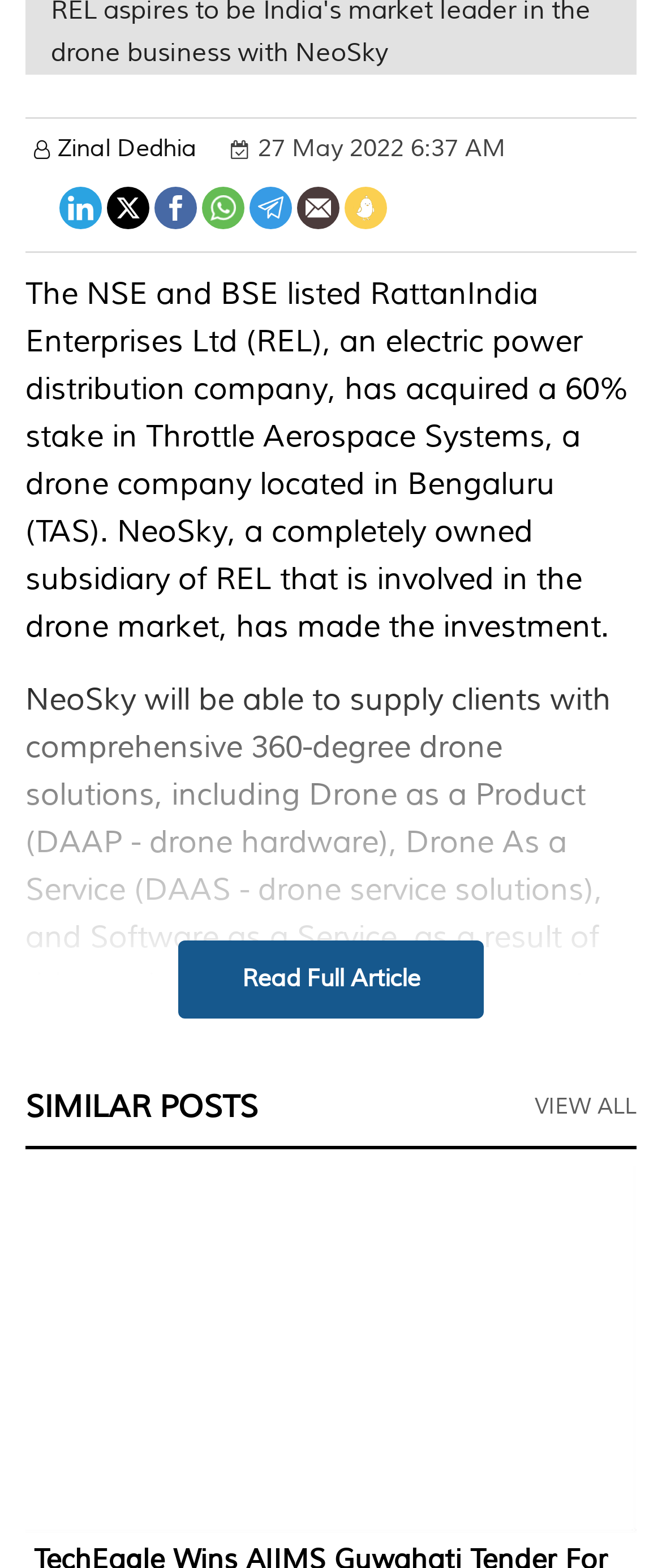What is the name of the subsidiary of REL involved in the drone market?
Please utilize the information in the image to give a detailed response to the question.

According to the text on the webpage, 'NeoSky, a completely owned subsidiary of REL that is involved in the drone market, has made the investment.' Therefore, the answer is NeoSky.